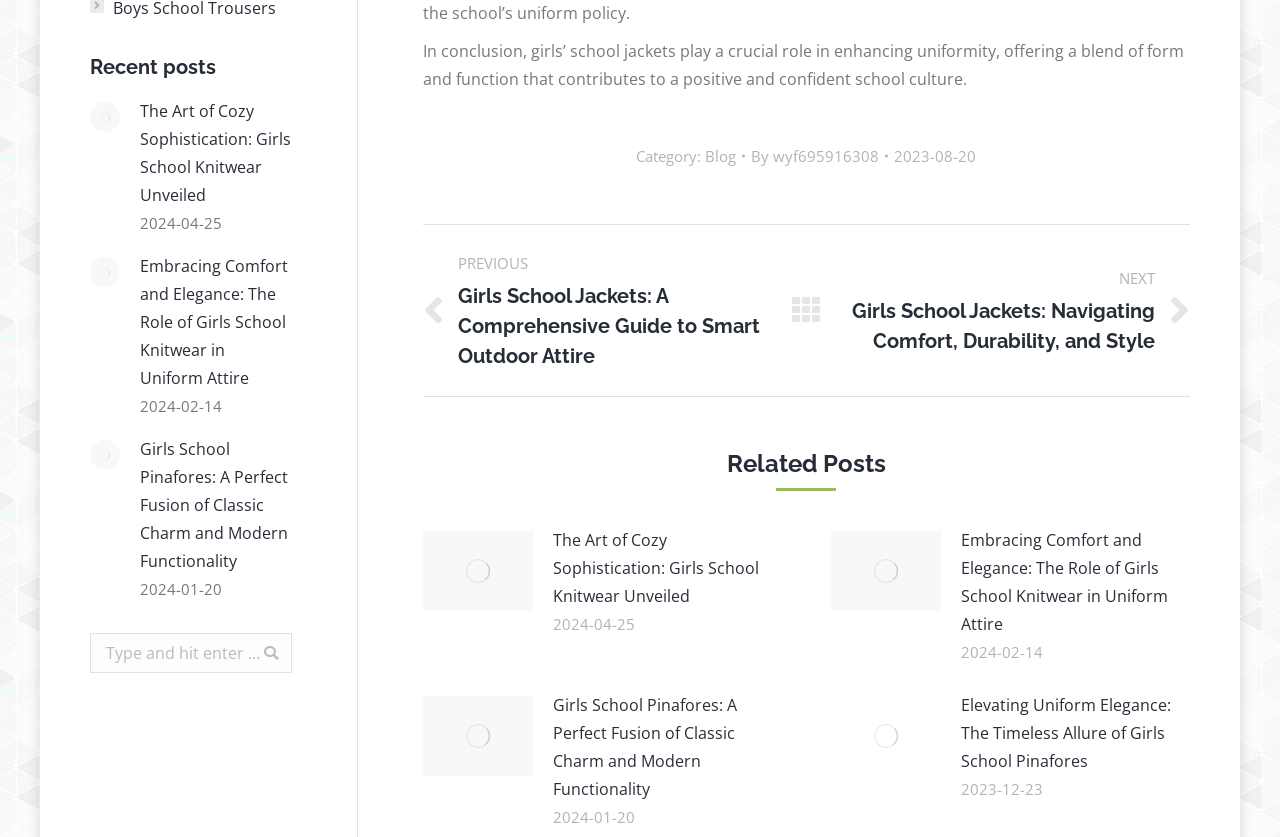How many recent posts are shown?
Could you give a comprehensive explanation in response to this question?

I counted the number of articles under the 'Recent posts' heading and found three articles, each with a post image, title, and time.